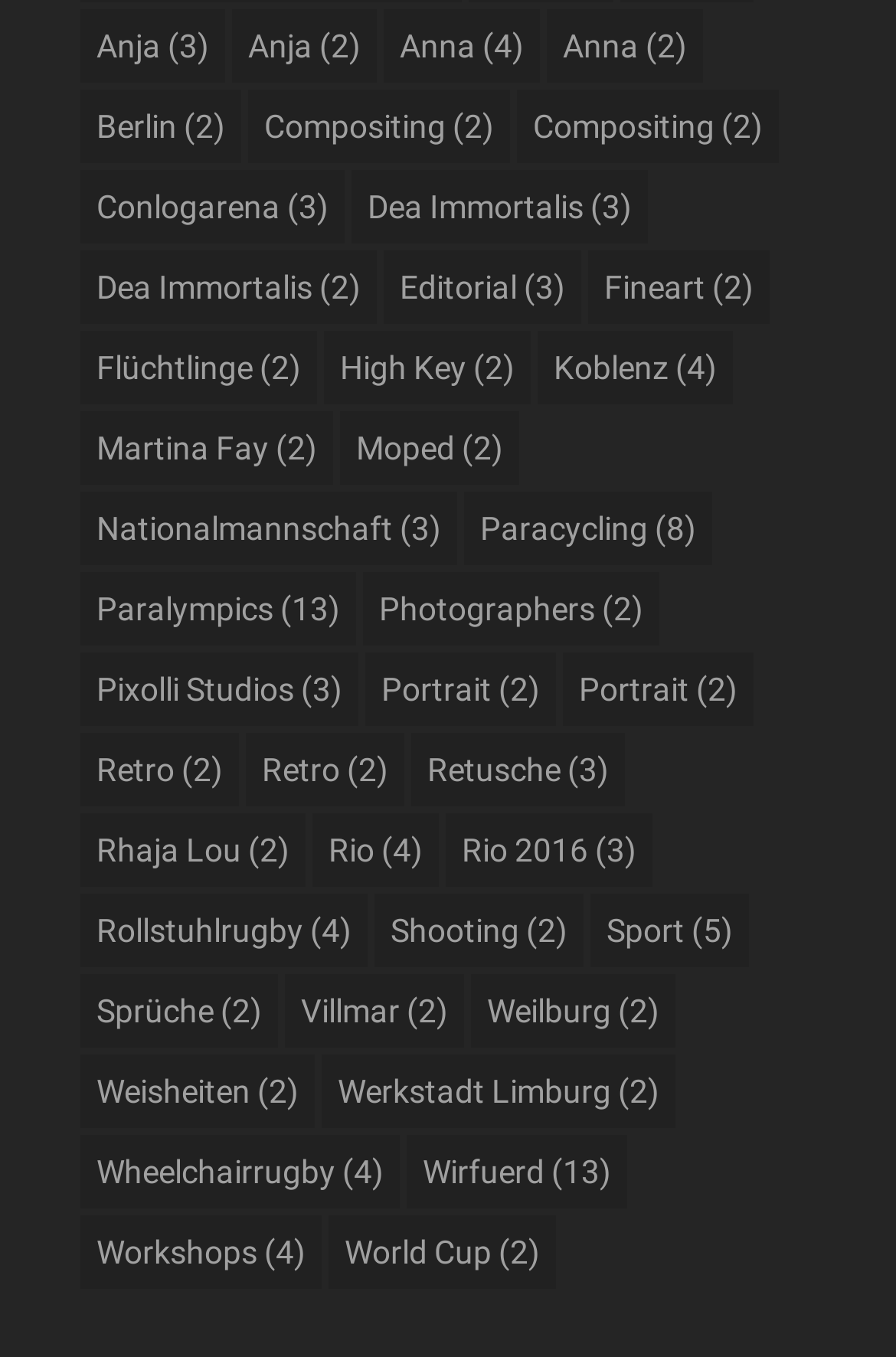Please determine the bounding box coordinates for the element that should be clicked to follow these instructions: "Learn about Portrait".

[0.408, 0.48, 0.621, 0.535]